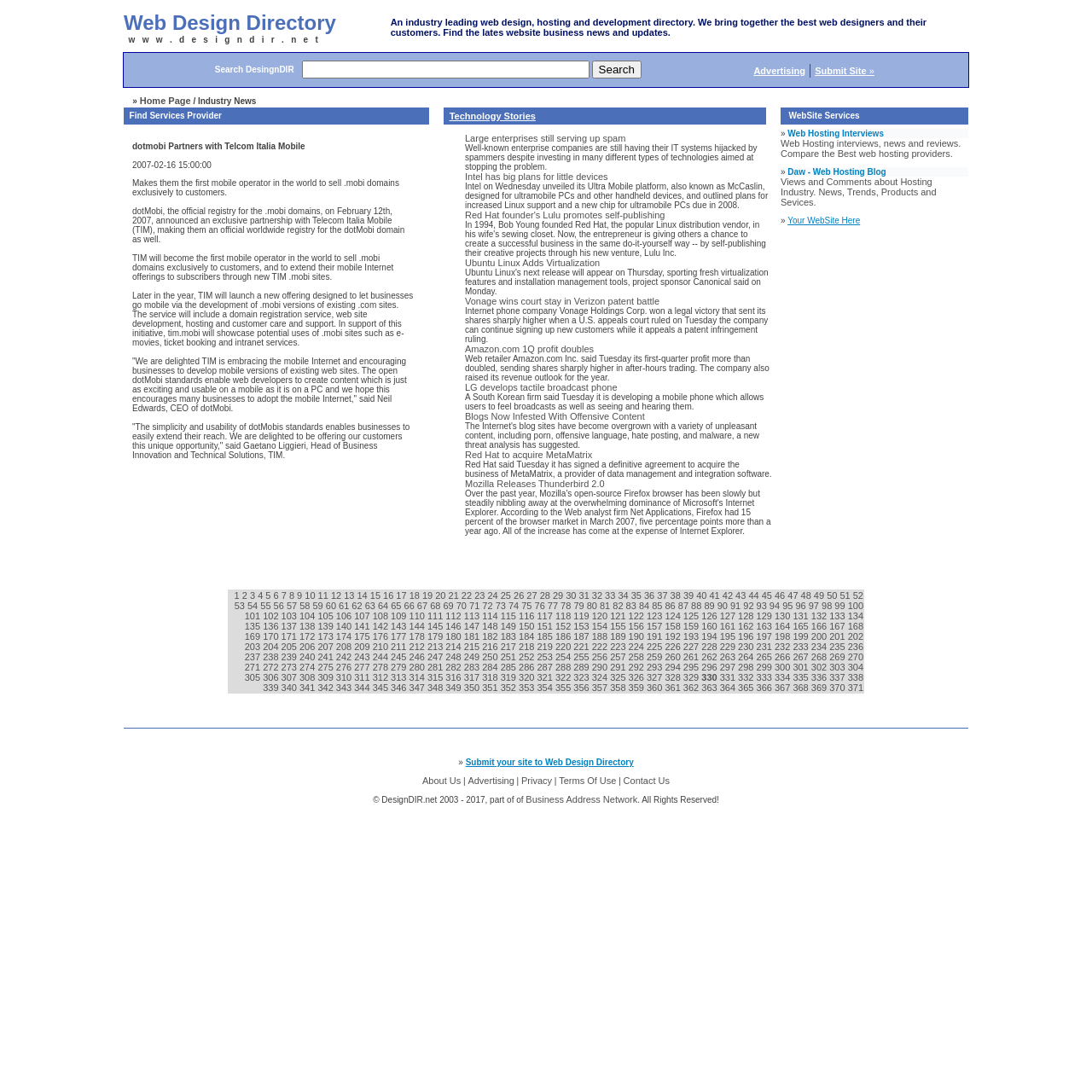Explain in detail what you observe on this webpage.

This webpage is a directory for web design, hosting, and development, with a focus on industry news and technology stories. At the top of the page, there is a logo and a search bar with a "Search DesingnDIR" button. Below this, there are several sections with headings and links to related articles.

The first section appears to be a featured news article, with a title "dotmobi Partners with Telcom Italia Mobile" and a brief summary of the article. This section takes up most of the top half of the page.

Below this, there are several other sections with links to news articles, including "Find Services Provider", "Technology Stories", and "WebSite Services". These sections are arranged horizontally across the page, with each section taking up about a quarter of the page width.

The bottom half of the page is dedicated to a list of news articles, with titles and brief summaries. The articles appear to be related to technology and web development, with topics such as mobile internet, Linux, and web browsers.

There are also several images scattered throughout the page, including a logo at the top and icons next to some of the article titles. The overall design of the page is clean and organized, with a focus on providing easy access to news and information related to web design and development.